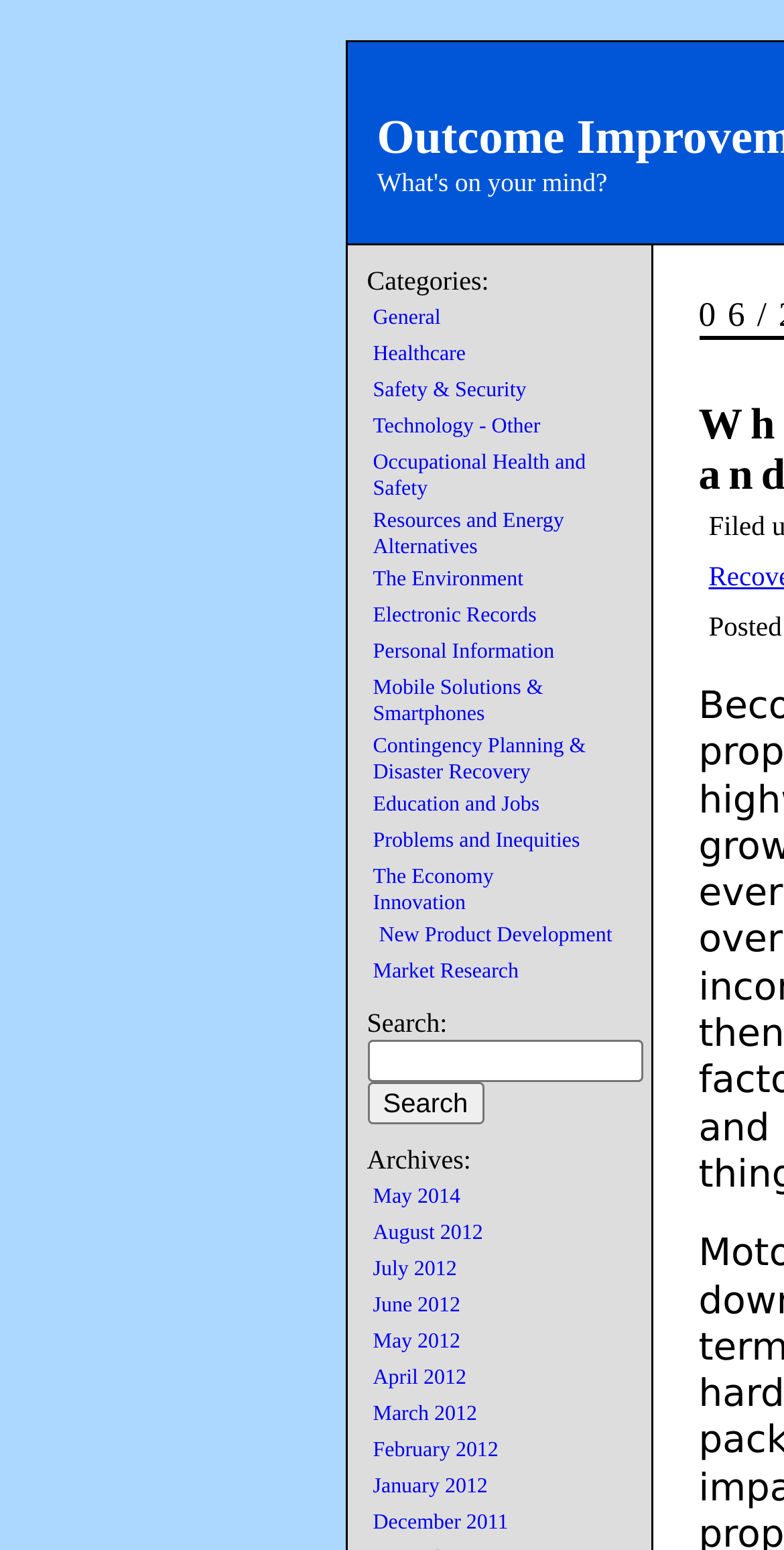Determine the bounding box coordinates of the clickable area required to perform the following instruction: "View archives from May 2014". The coordinates should be represented as four float numbers between 0 and 1: [left, top, right, bottom].

[0.476, 0.766, 0.587, 0.78]